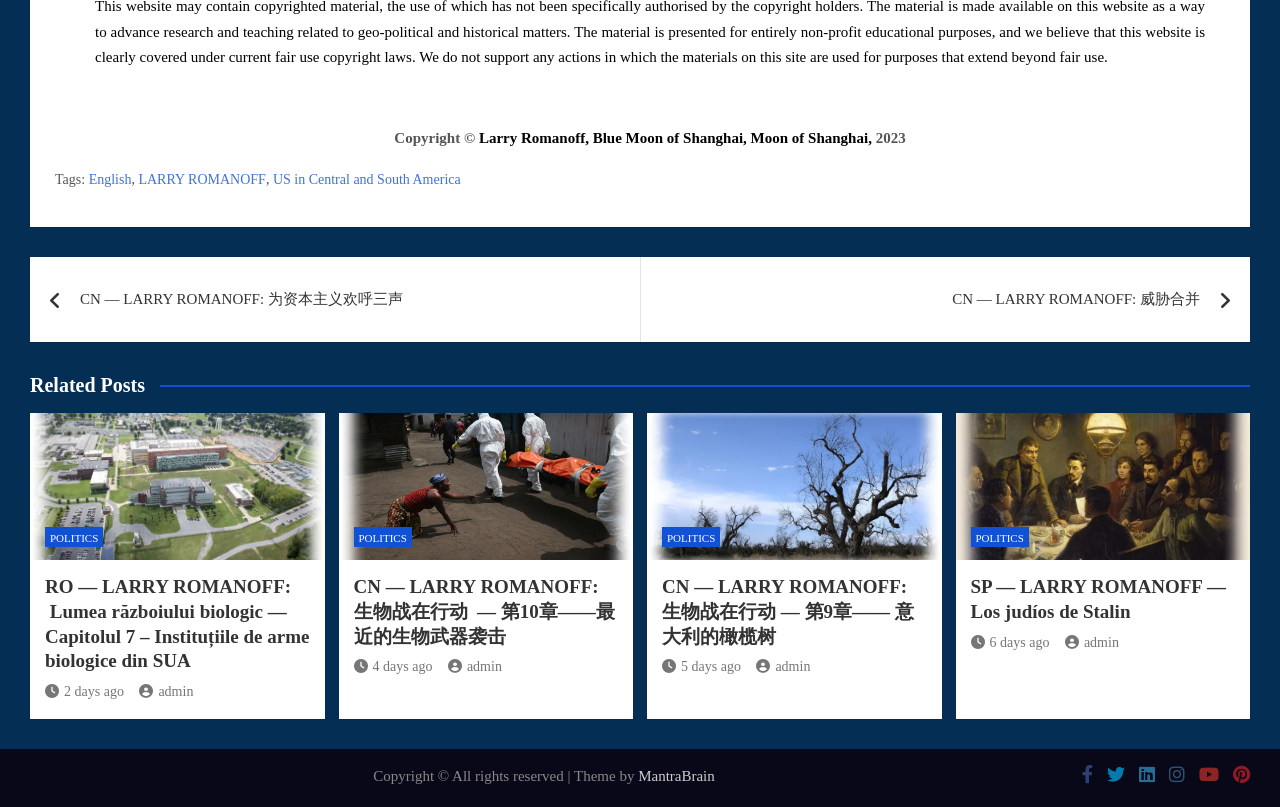Locate the bounding box of the UI element with the following description: "LARRY ROMANOFF".

[0.108, 0.208, 0.208, 0.237]